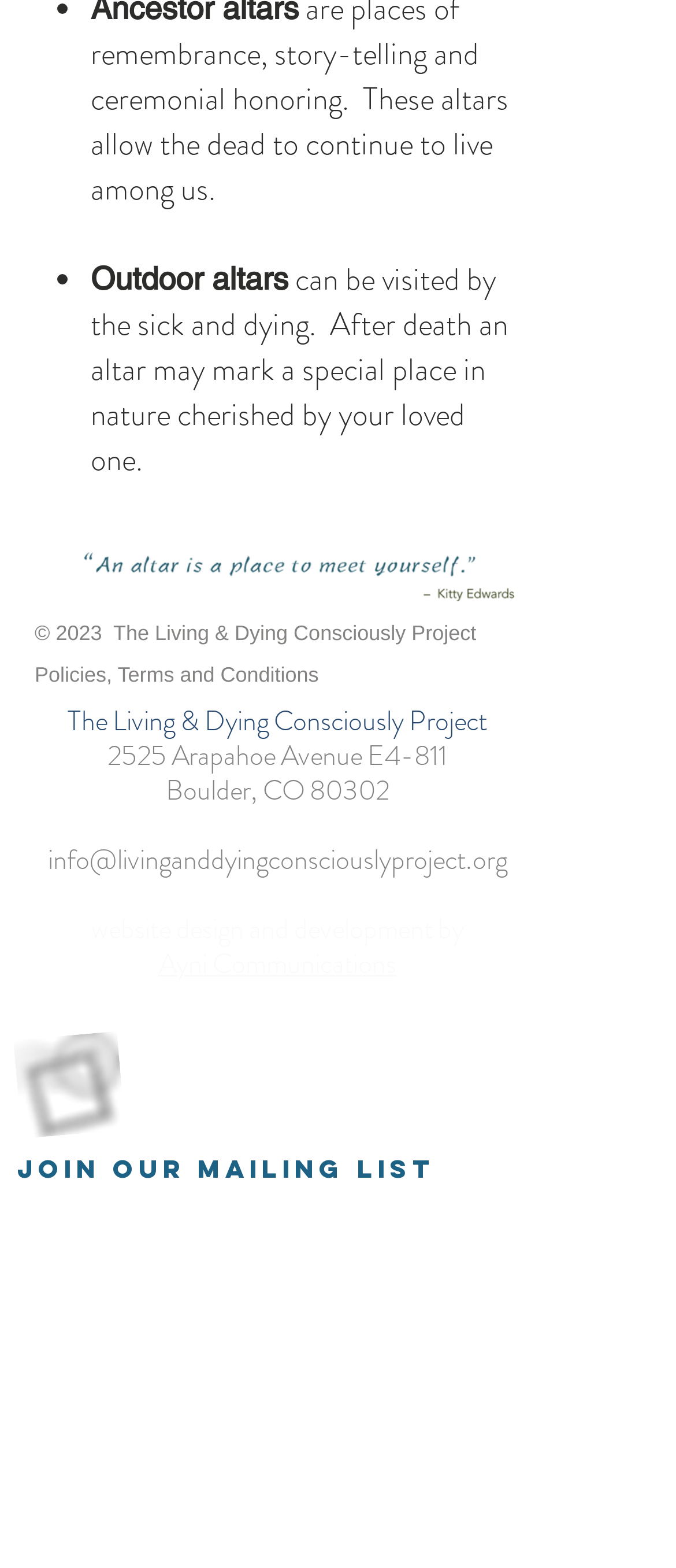Kindly determine the bounding box coordinates of the area that needs to be clicked to fulfill this instruction: "Join the mailing list".

[0.026, 0.737, 0.644, 0.754]